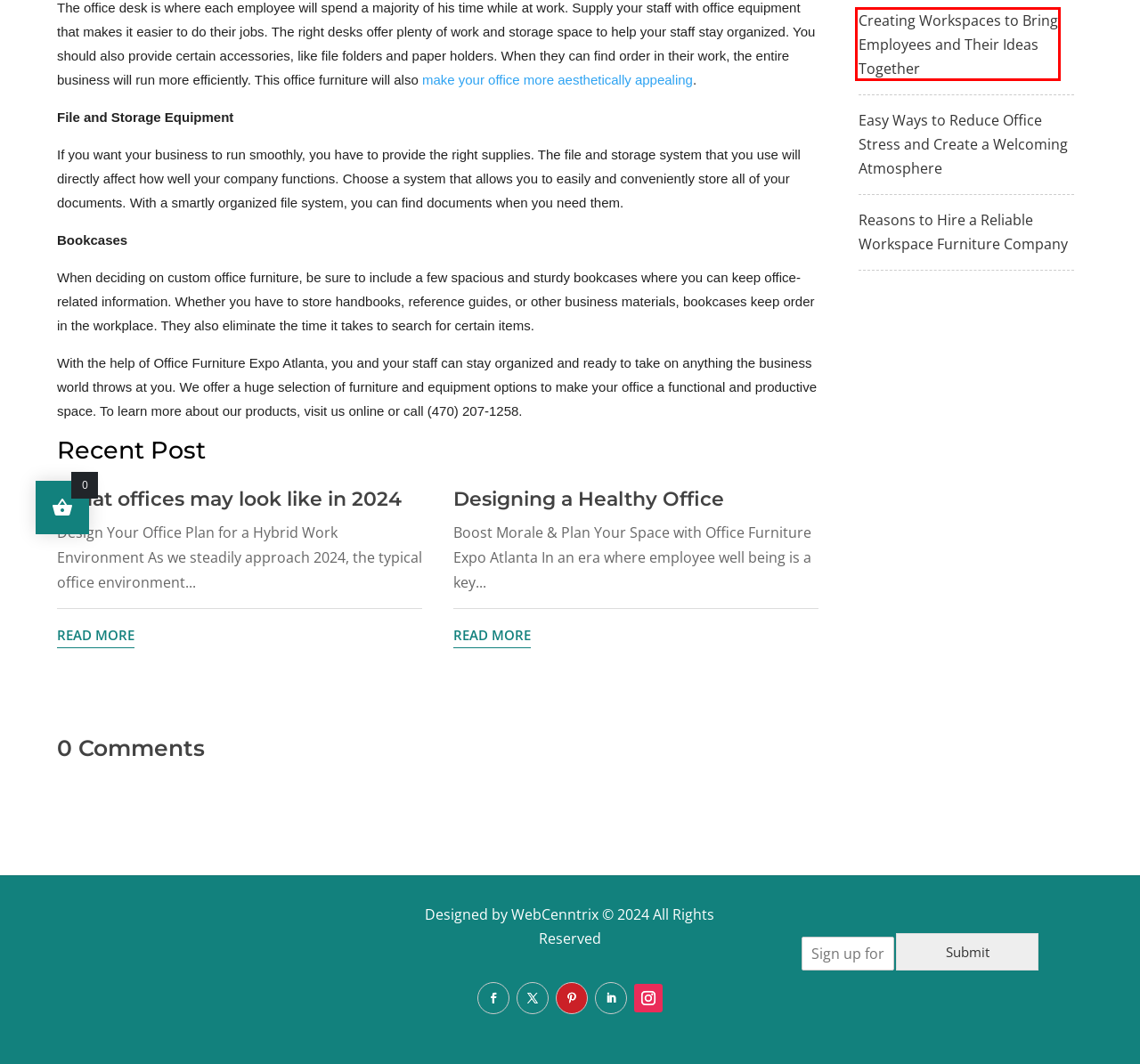With the provided webpage screenshot containing a red bounding box around a UI element, determine which description best matches the new webpage that appears after clicking the selected element. The choices are:
A. About Our Office Furniture Legacy
B. Revolutionize Your Office Plan in Atlanta, GA
C. Request a Quote - Office Furniture Expo
D. Engaging Workspaces for Employee Collaboration
E. Quality Office Furniture Superstore - Office Furniture Expo
F. Hiring a Reliable Workspace Furniture Company in Atlanta
G. Contact Atlanta's Furniture Experts
H. Reduce Office Stress with Our Atlanta Furniture Company

D